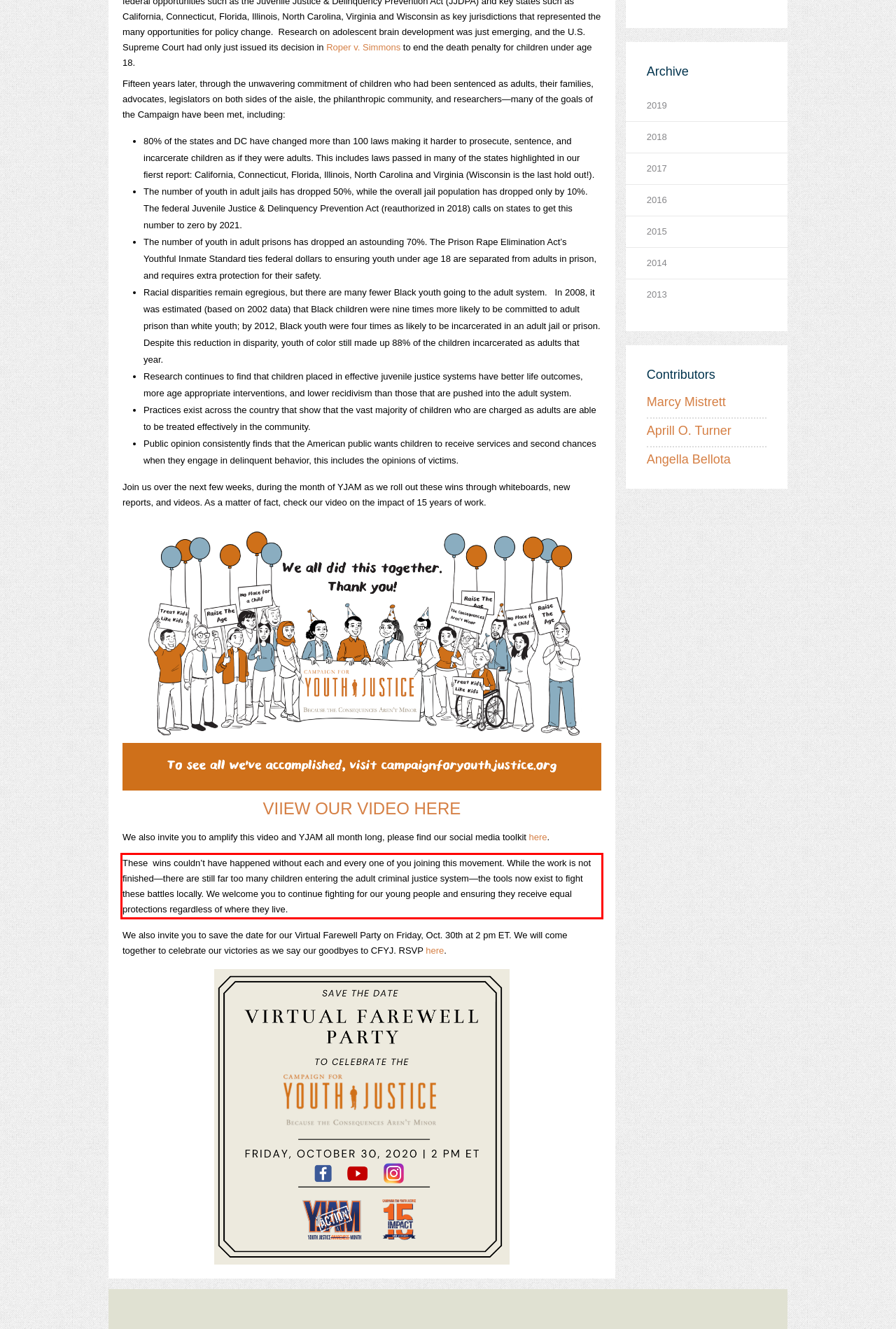Please extract the text content from the UI element enclosed by the red rectangle in the screenshot.

These wins couldn’t have happened without each and every one of you joining this movement. While the work is not finished—there are still far too many children entering the adult criminal justice system—the tools now exist to fight these battles locally. We welcome you to continue fighting for our young people and ensuring they receive equal protections regardless of where they live.